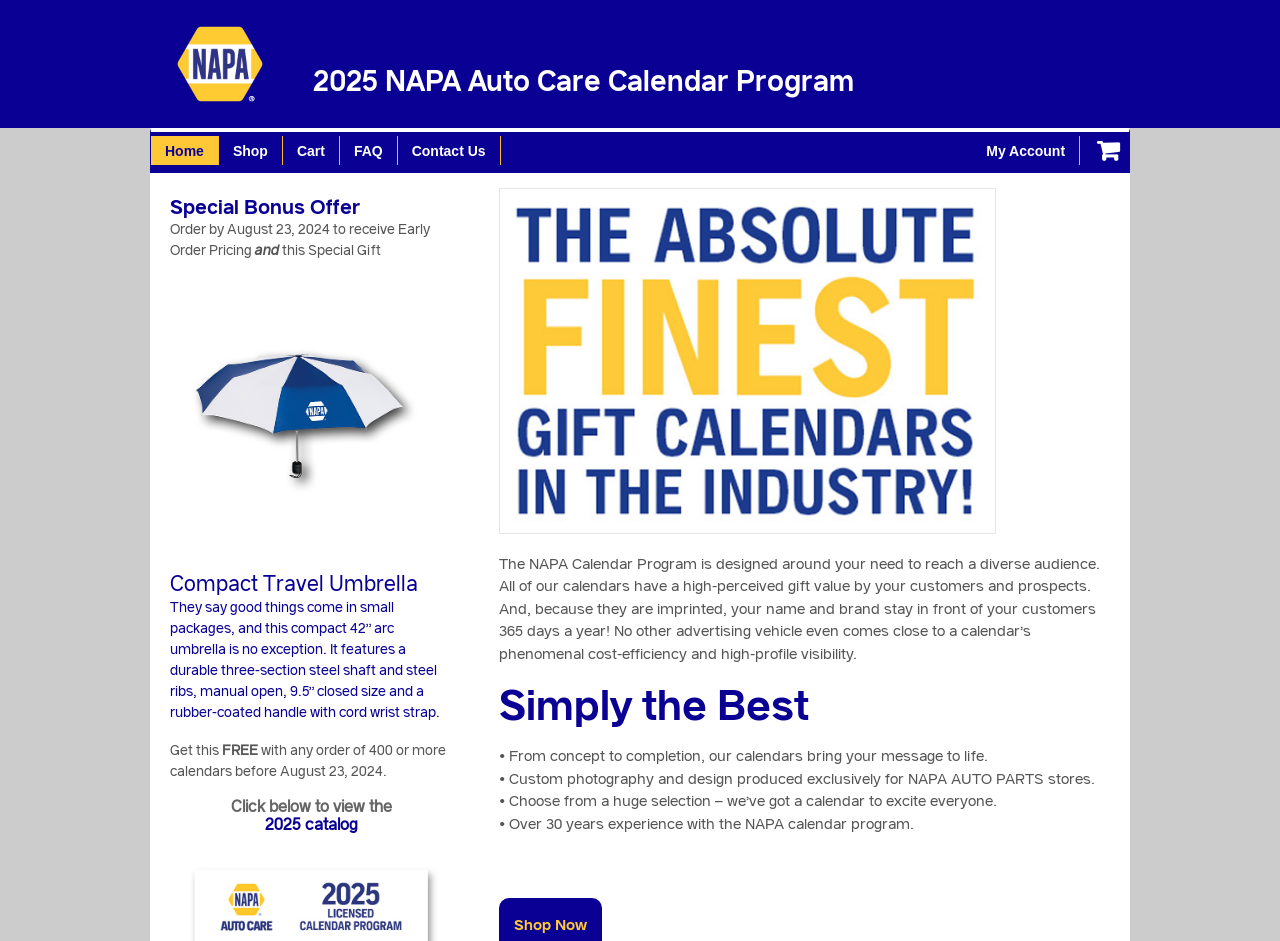Respond to the question below with a single word or phrase:
What is the purpose of the NAPA Calendar Program?

To reach a diverse audience